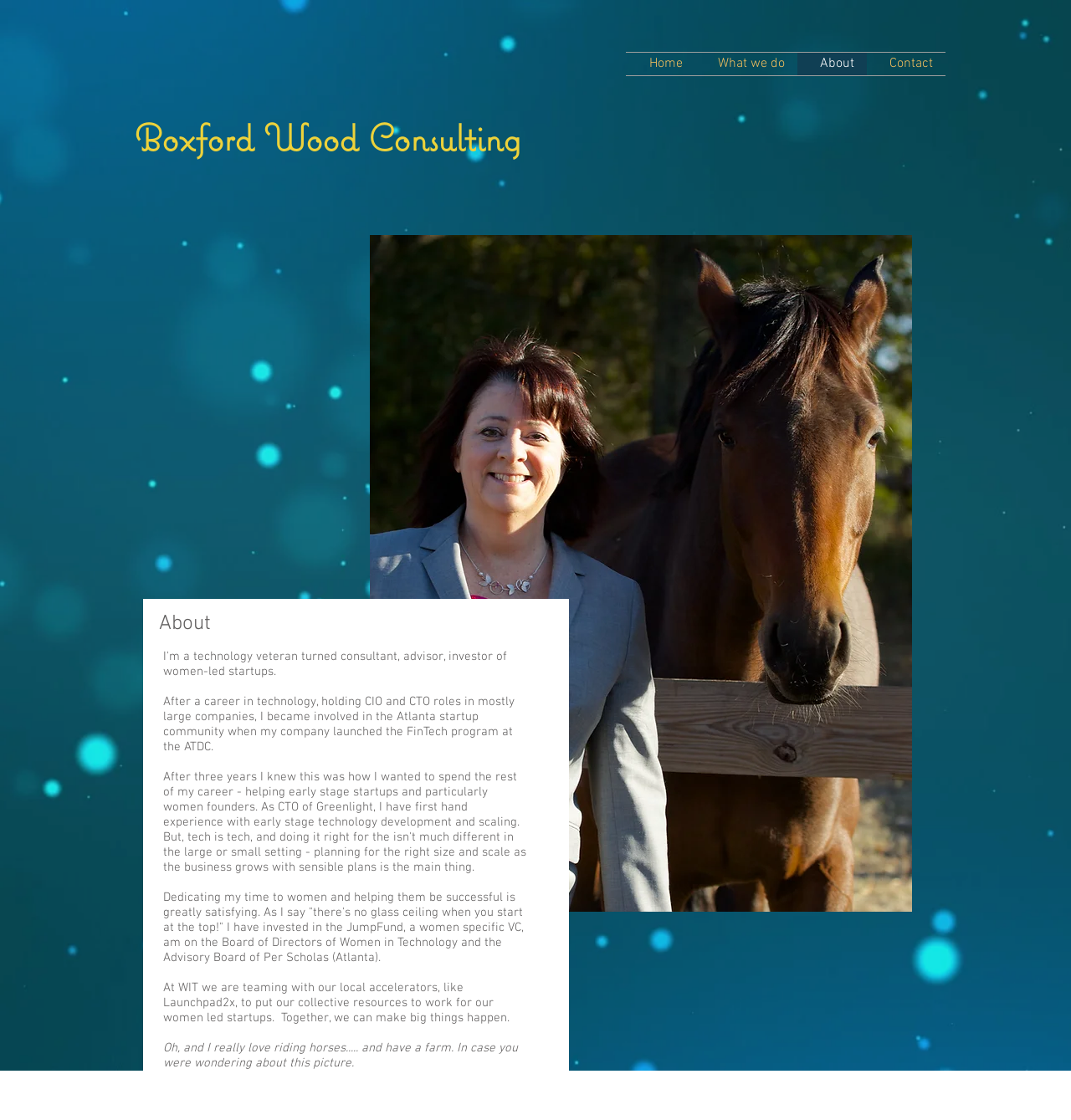Based on the element description: "alt="406.Buzz Montana Living Magazine"", identify the UI element and provide its bounding box coordinates. Use four float numbers between 0 and 1, [left, top, right, bottom].

None